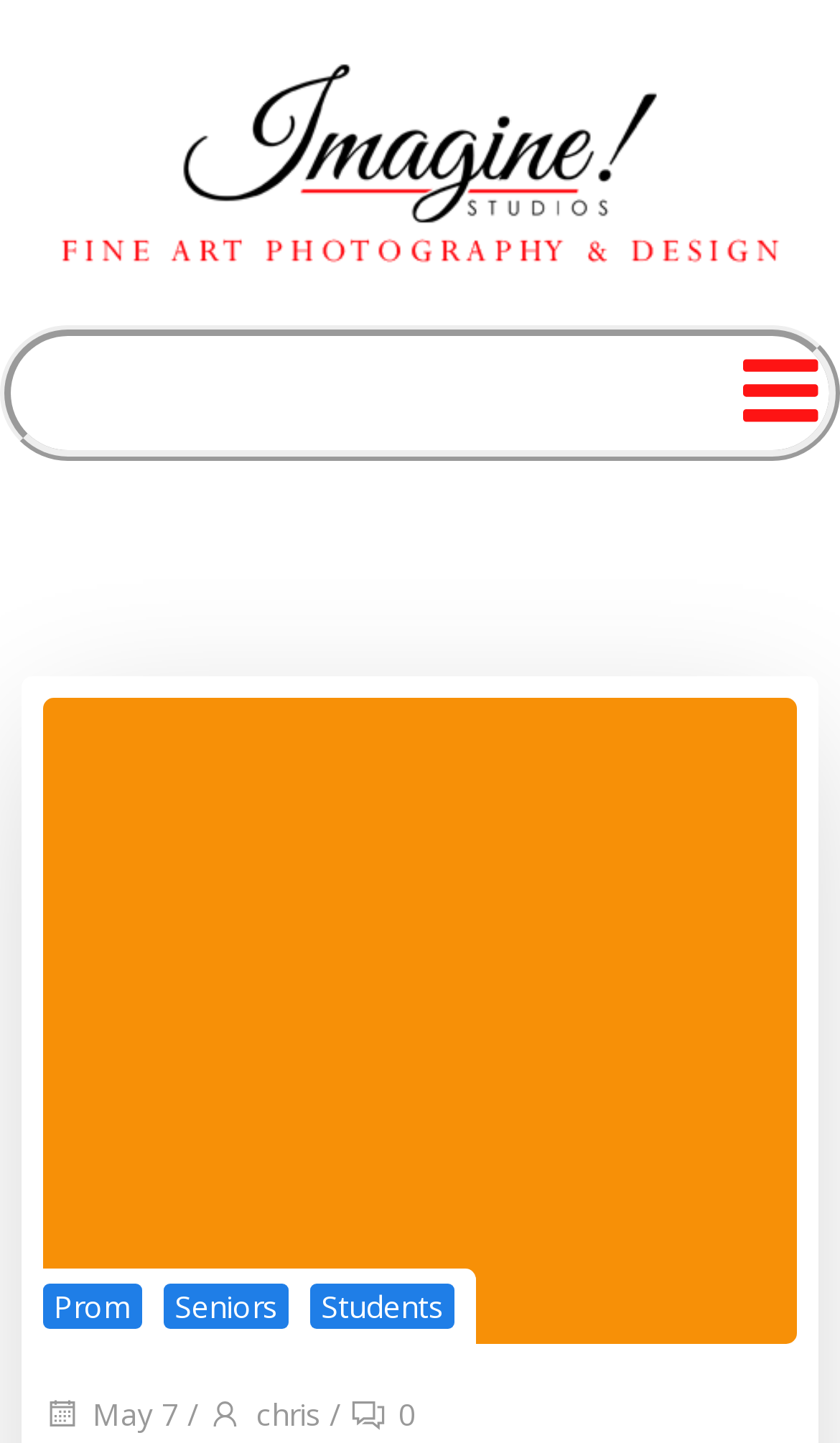Provide a brief response using a word or short phrase to this question:
What is the category of the prom session?

Prom